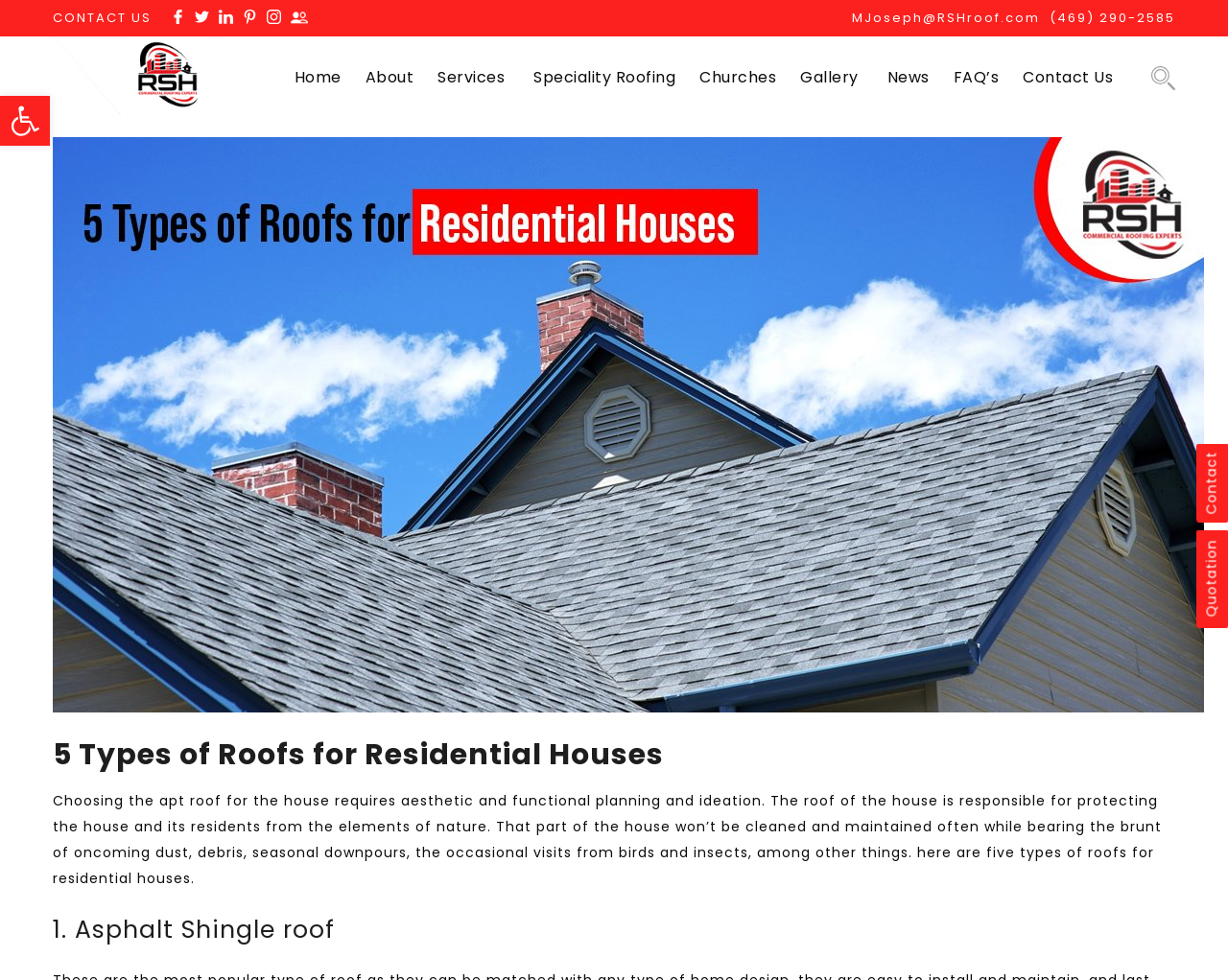Based on the image, provide a detailed response to the question:
What is the purpose of the roof of a house?

According to the webpage, the roof of the house is responsible for protecting the house and its residents from the elements of nature, which includes dust, debris, seasonal downpours, and occasional visits from birds and insects.